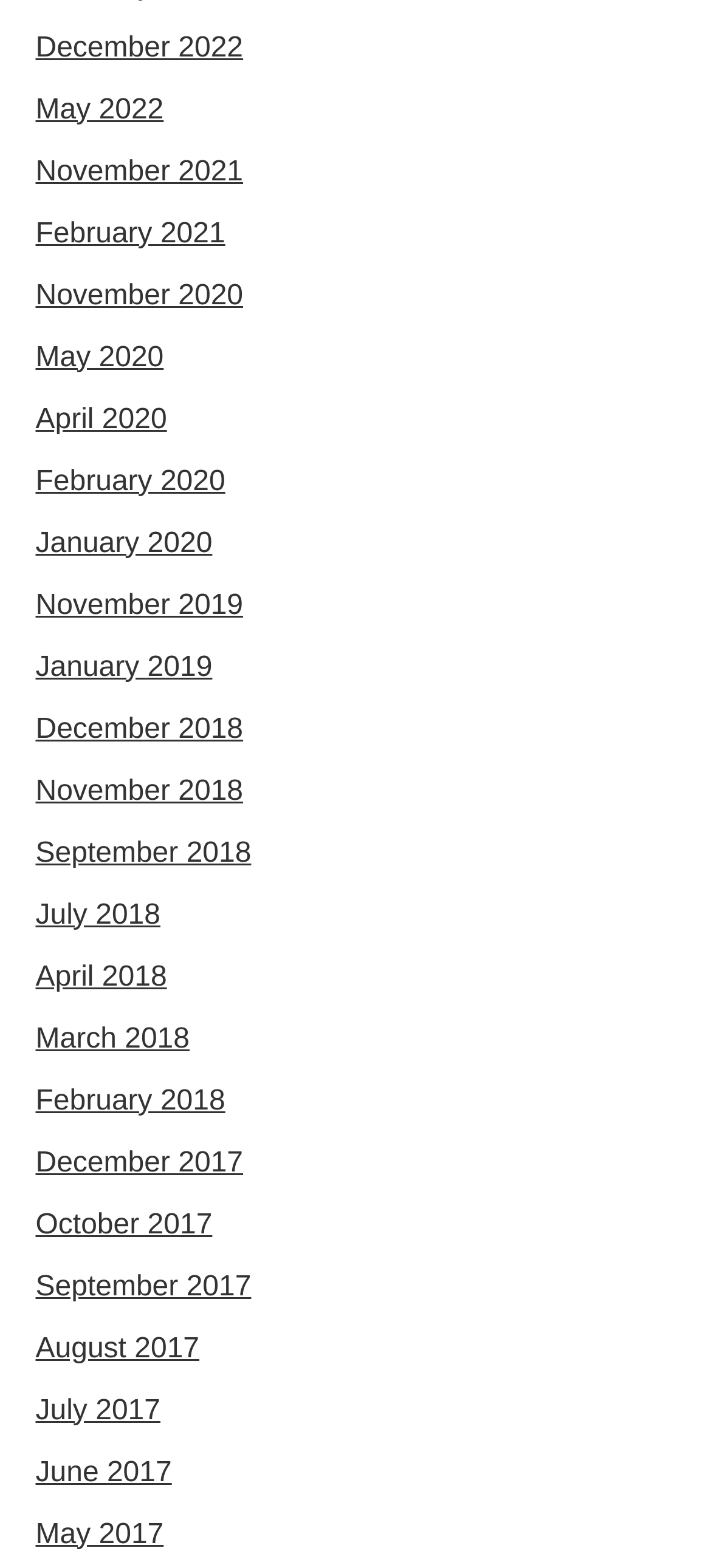Using the format (top-left x, top-left y, bottom-right x, bottom-right y), and given the element description, identify the bounding box coordinates within the screenshot: March 2018

[0.05, 0.652, 0.267, 0.672]